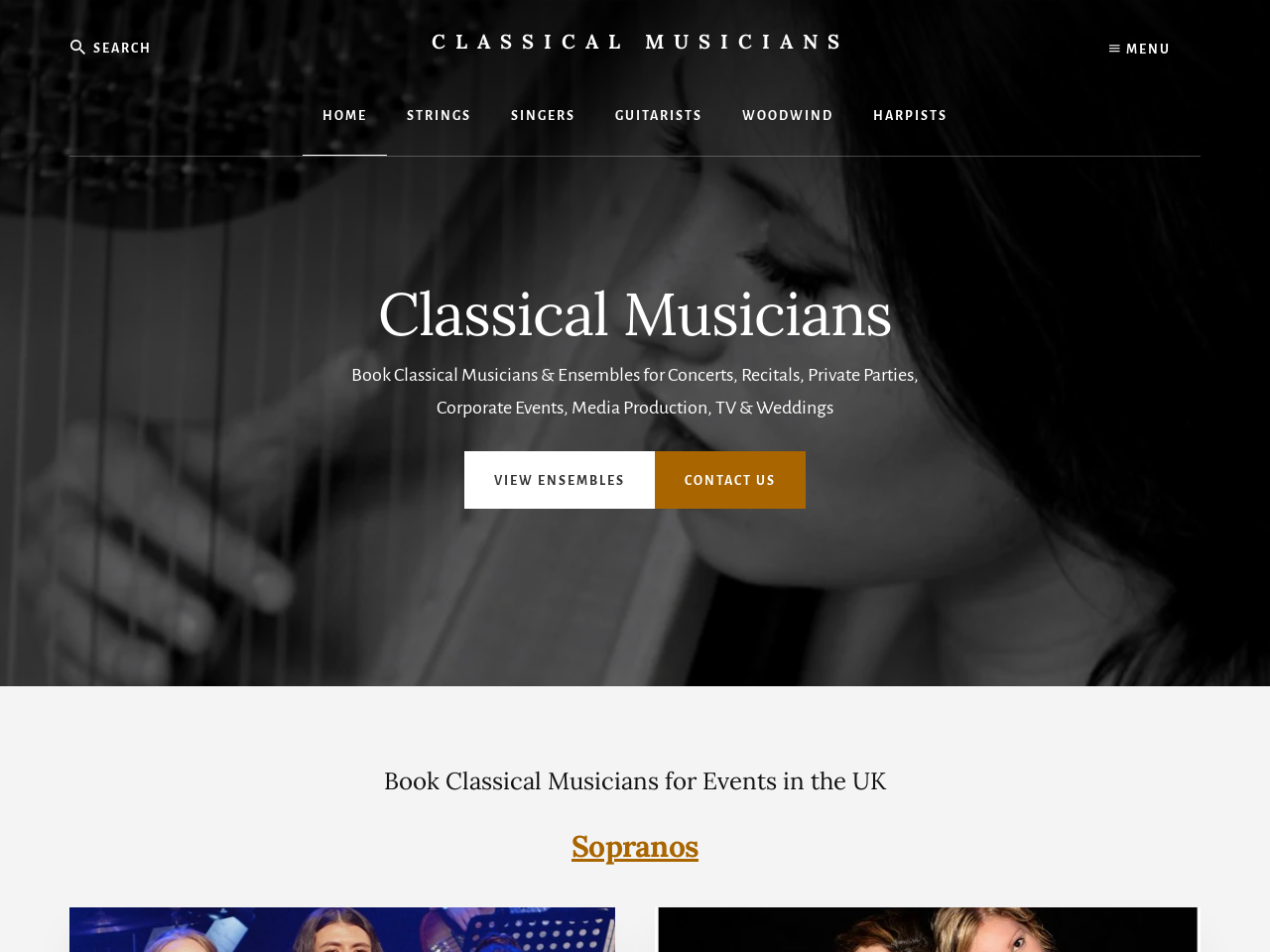What is the 'VIEW ENSEMBLES' button for?
Could you give a comprehensive explanation in response to this question?

The 'VIEW ENSEMBLES' button, located below the main heading, allows users to view the various ensemble options available for hire, which can be useful for events that require a group of musicians.